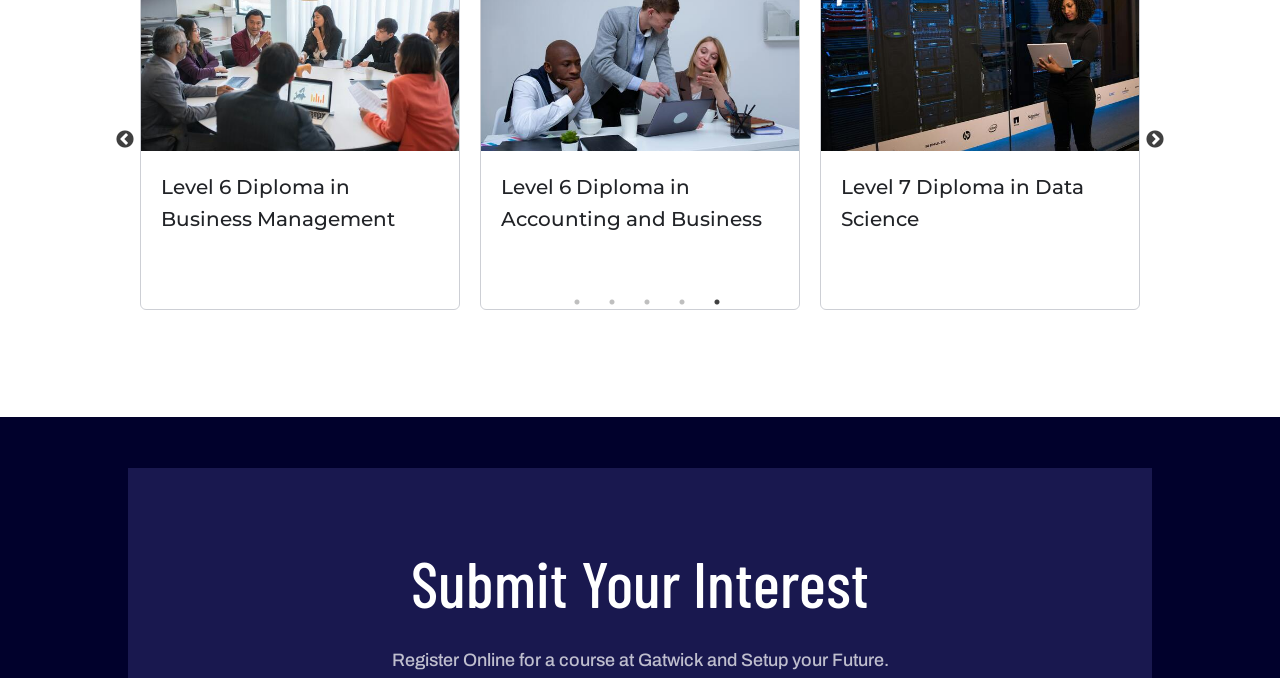Please find the bounding box coordinates of the clickable region needed to complete the following instruction: "Click the Previous button". The bounding box coordinates must consist of four float numbers between 0 and 1, i.e., [left, top, right, bottom].

[0.09, 0.192, 0.105, 0.222]